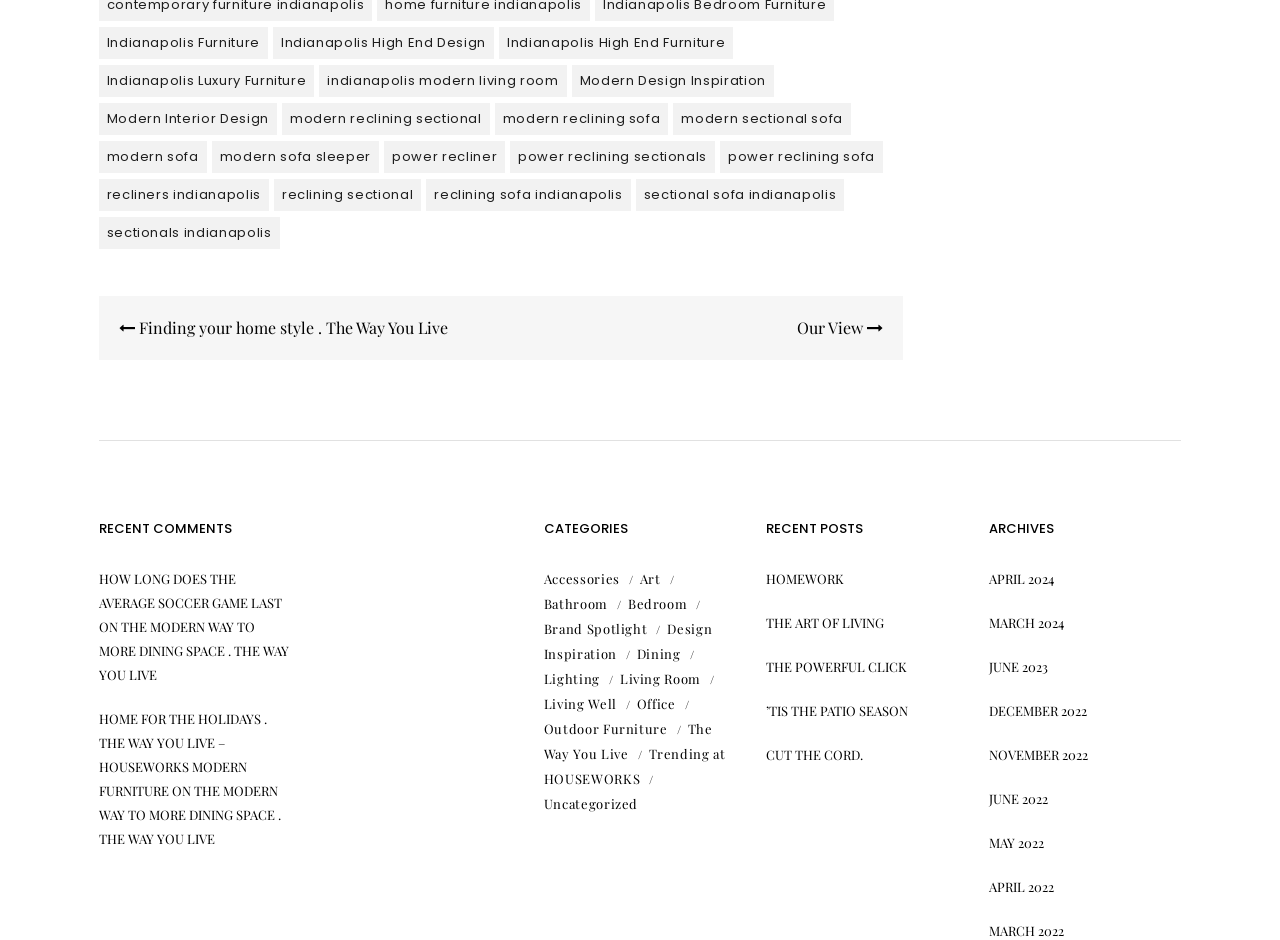Please provide a comprehensive response to the question based on the details in the image: What is the name of the company or brand associated with this website?

I found the brand name 'HOUSEWORKS' mentioned in several links and headings on the webpage, suggesting that it is the company or brand associated with this website.